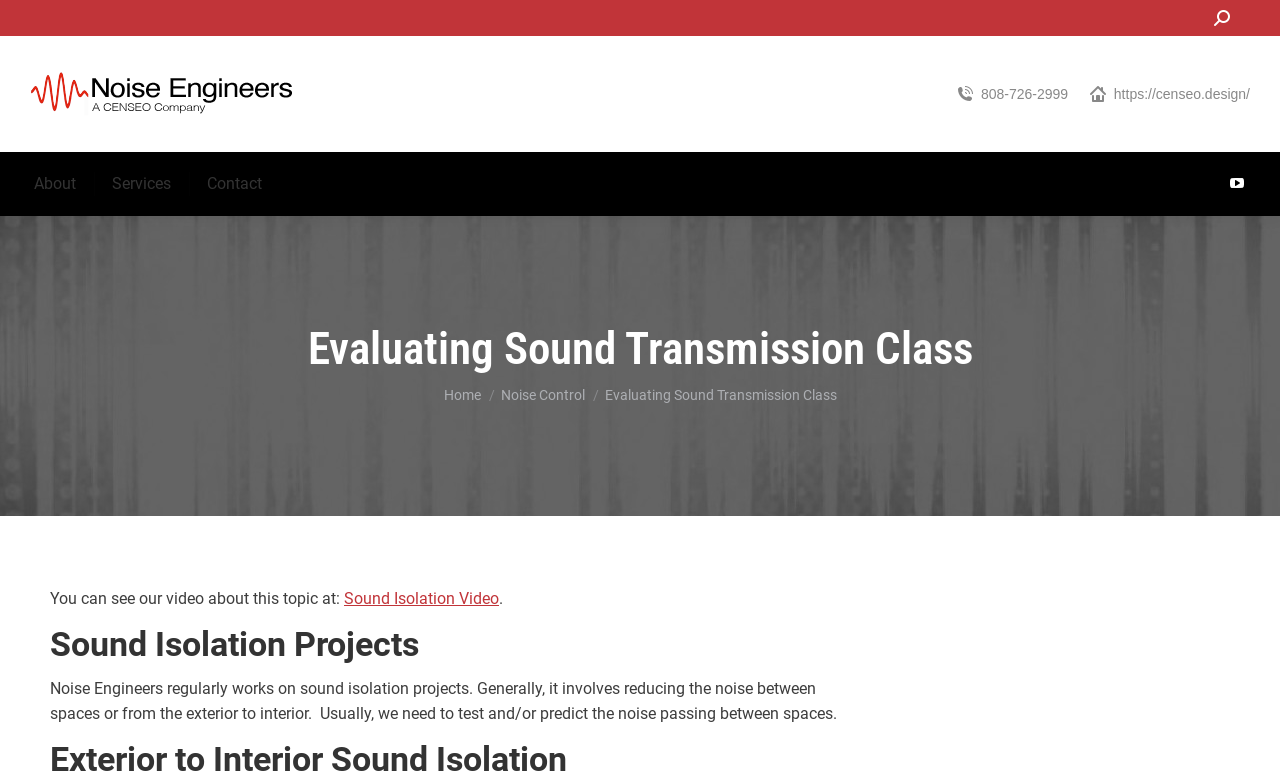What is the type of projects that Noise Engineers regularly work on?
Please give a detailed answer to the question using the information shown in the image.

I found the type of projects by looking at the heading element with the bounding box coordinates [0.039, 0.798, 0.668, 0.854], which contains the text 'Sound Isolation Projects'. This heading is followed by a description of sound isolation projects, indicating that Noise Engineers regularly work on such projects.